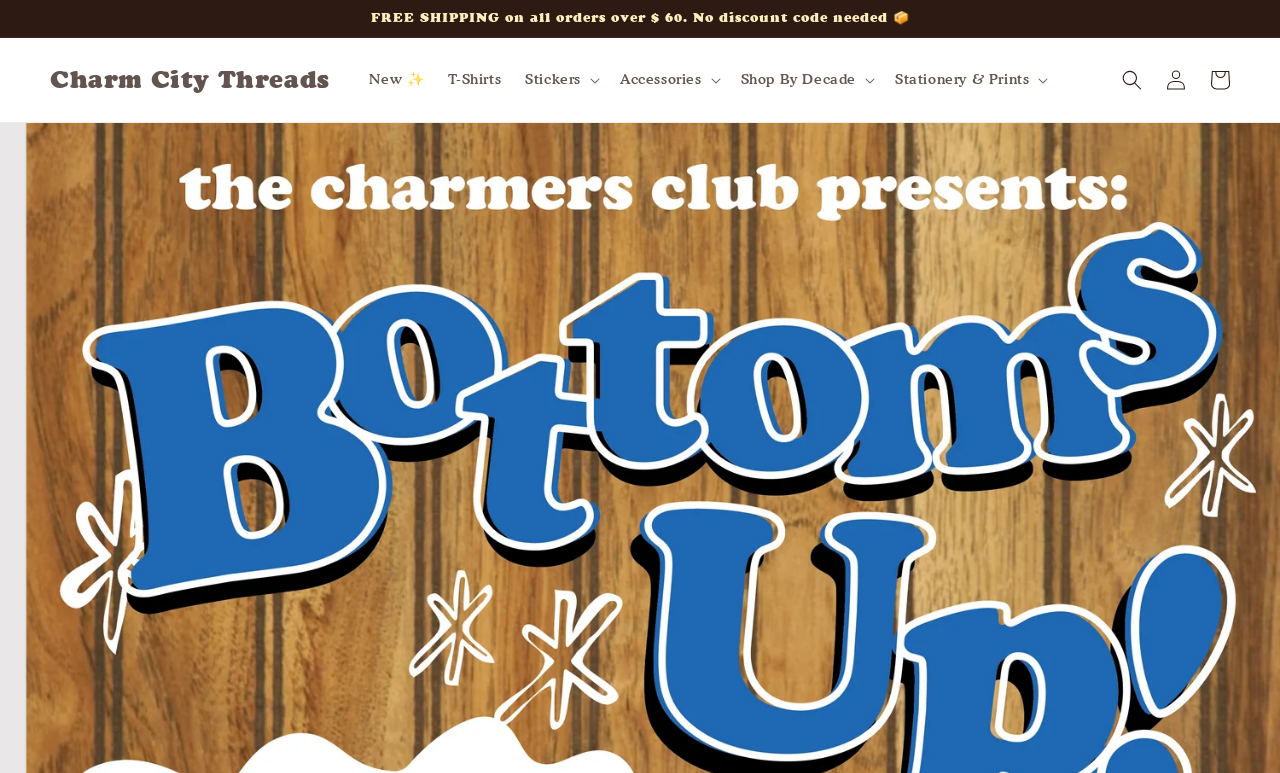Based on the element description: "New ✨", identify the UI element and provide its bounding box coordinates. Use four float numbers between 0 and 1, [left, top, right, bottom].

[0.279, 0.076, 0.341, 0.131]